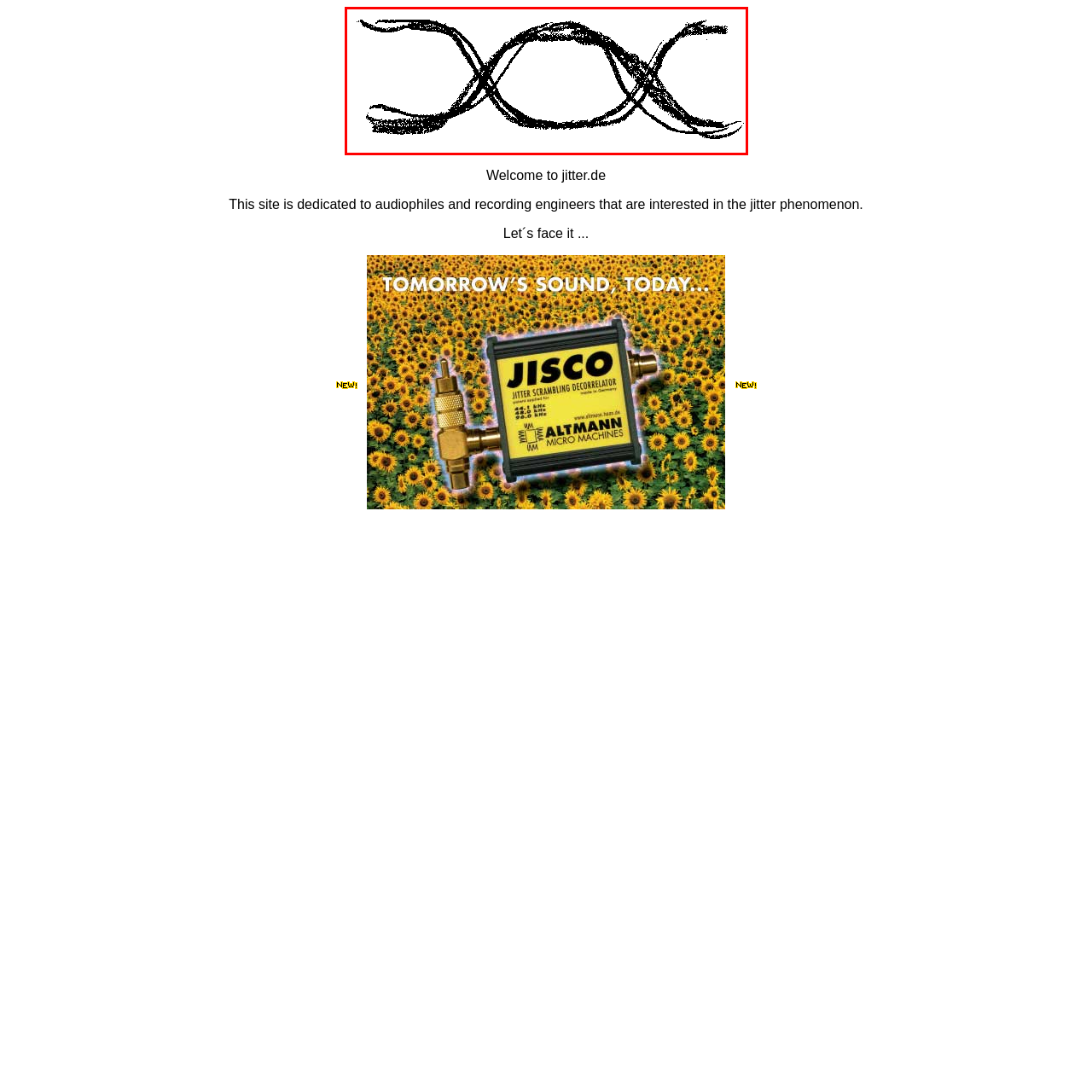Detail the contents of the image within the red outline in an elaborate manner.

The image features an abstract representation of interconnected lines that create a dynamic, flowing pattern. The design resembles waves or strands intertwined in a rhythmic sequence, possibly symbolizing the complex nature of audio signals or the concept of jitter in digital audio. This artistic depiction aligns with the website's focus on audio performance, particularly related to jitter phenomena. The chaotic yet harmonious nature of the lines emphasizes the intricate relationships within audio systems, reflecting the website's dedication to audiophiles and recording engineers seeking better understanding and solutions for audio quality.